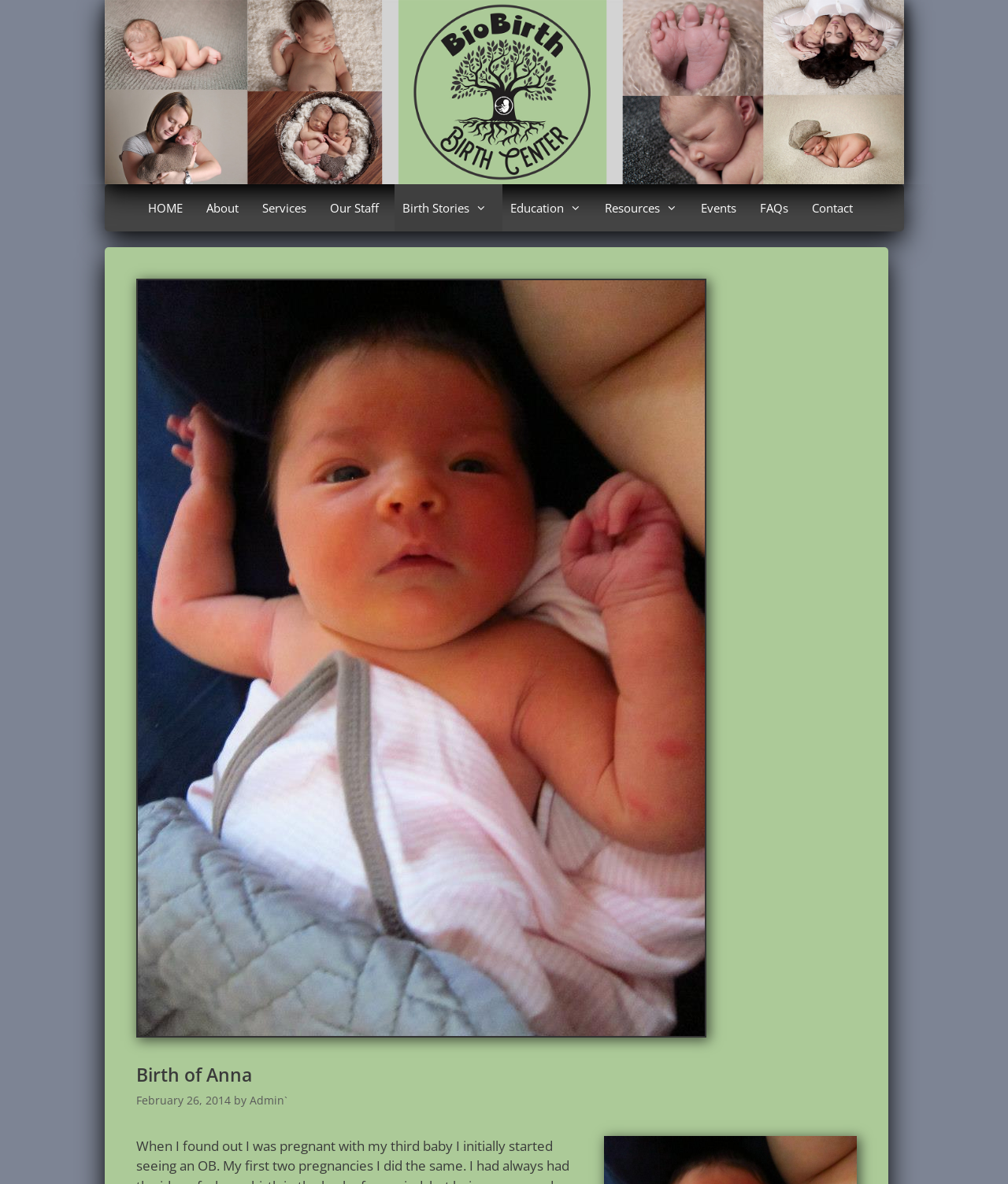Predict the bounding box coordinates of the UI element that matches this description: "April 13, 2014February 26, 2014". The coordinates should be in the format [left, top, right, bottom] with each value between 0 and 1.

[0.135, 0.923, 0.229, 0.936]